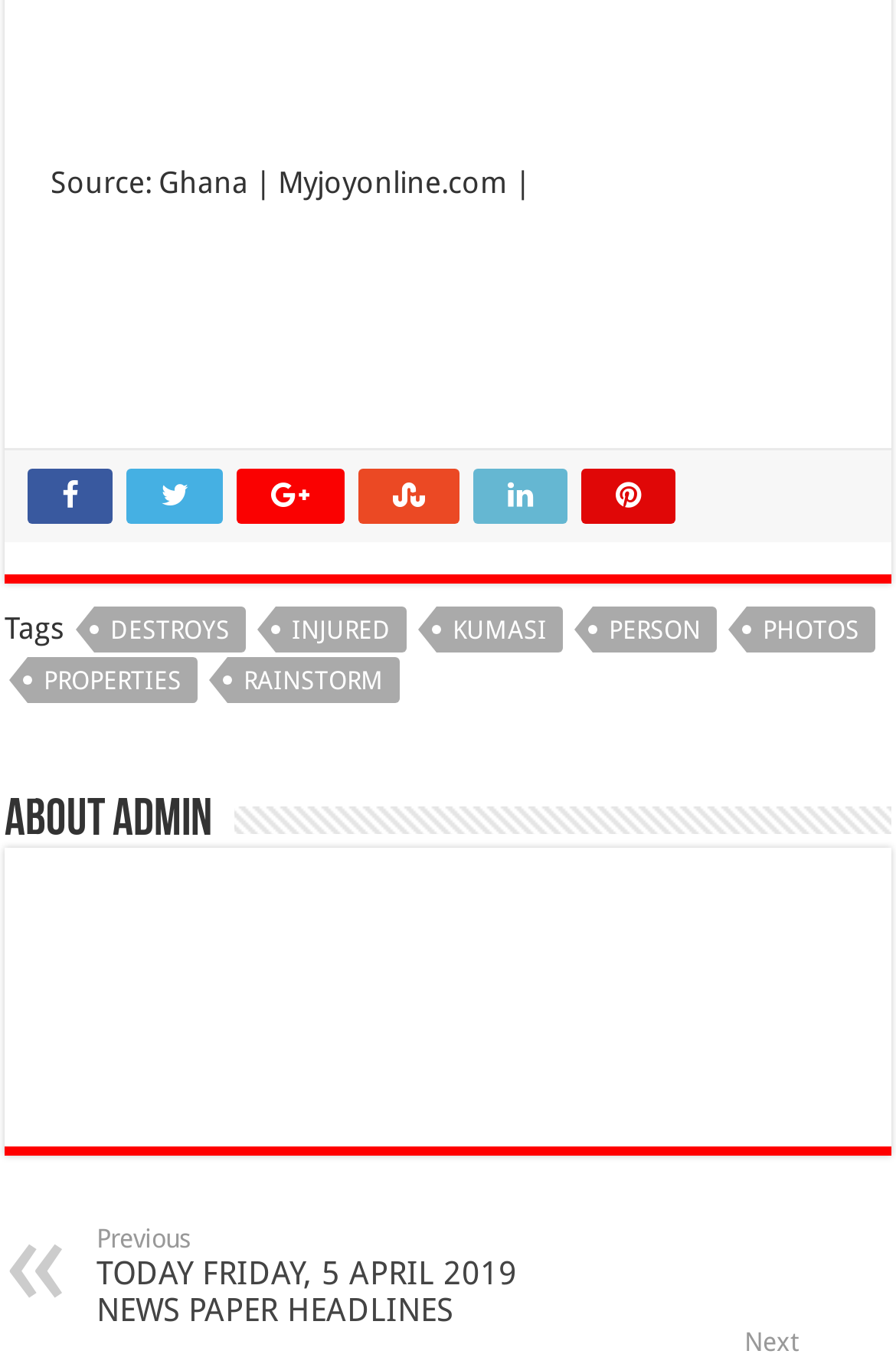Can you identify the bounding box coordinates of the clickable region needed to carry out this instruction: 'Click on the Facebook icon'? The coordinates should be four float numbers within the range of 0 to 1, stated as [left, top, right, bottom].

[0.031, 0.347, 0.126, 0.388]